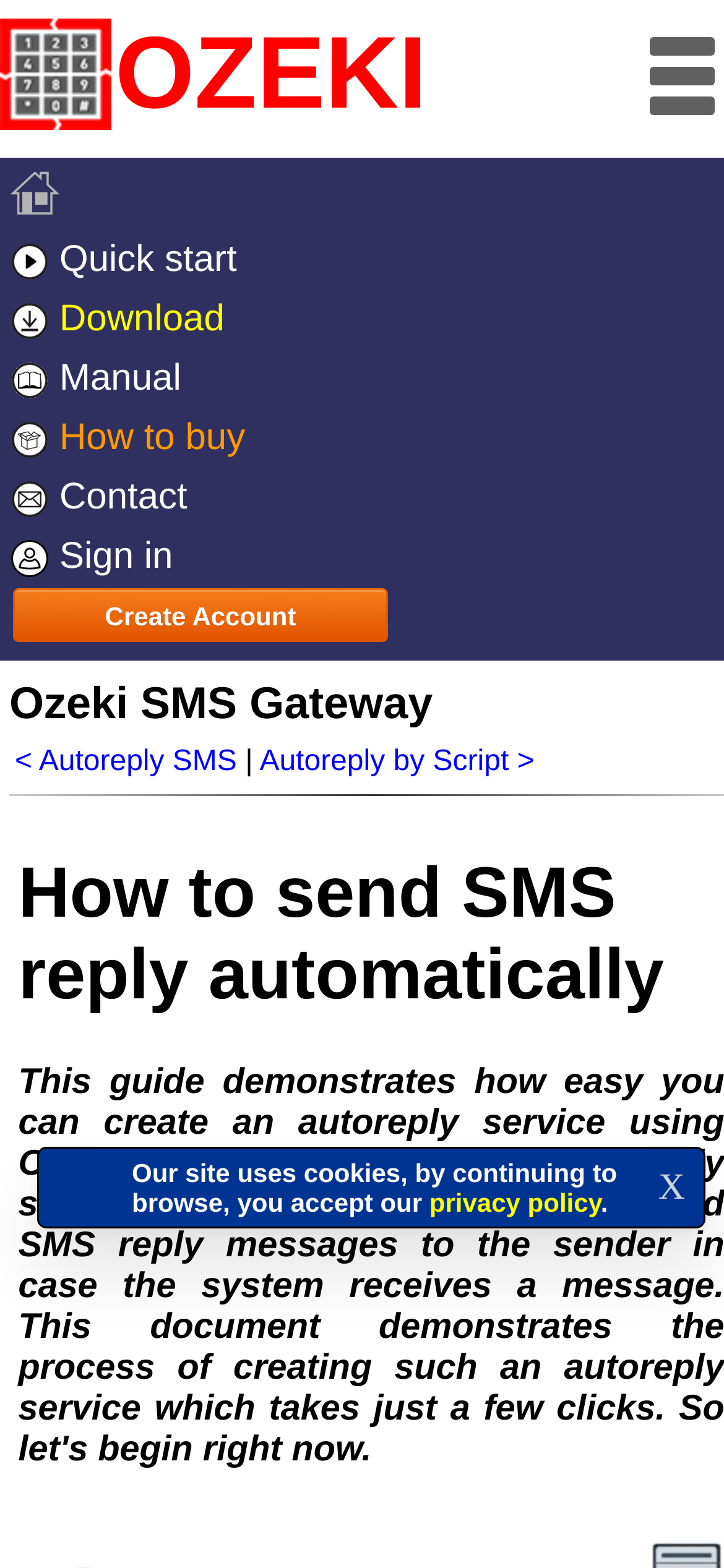Determine the bounding box coordinates of the clickable element to complete this instruction: "Click Ozeki logo". Provide the coordinates in the format of four float numbers between 0 and 1, [left, top, right, bottom].

[0.0, 0.037, 0.154, 0.057]